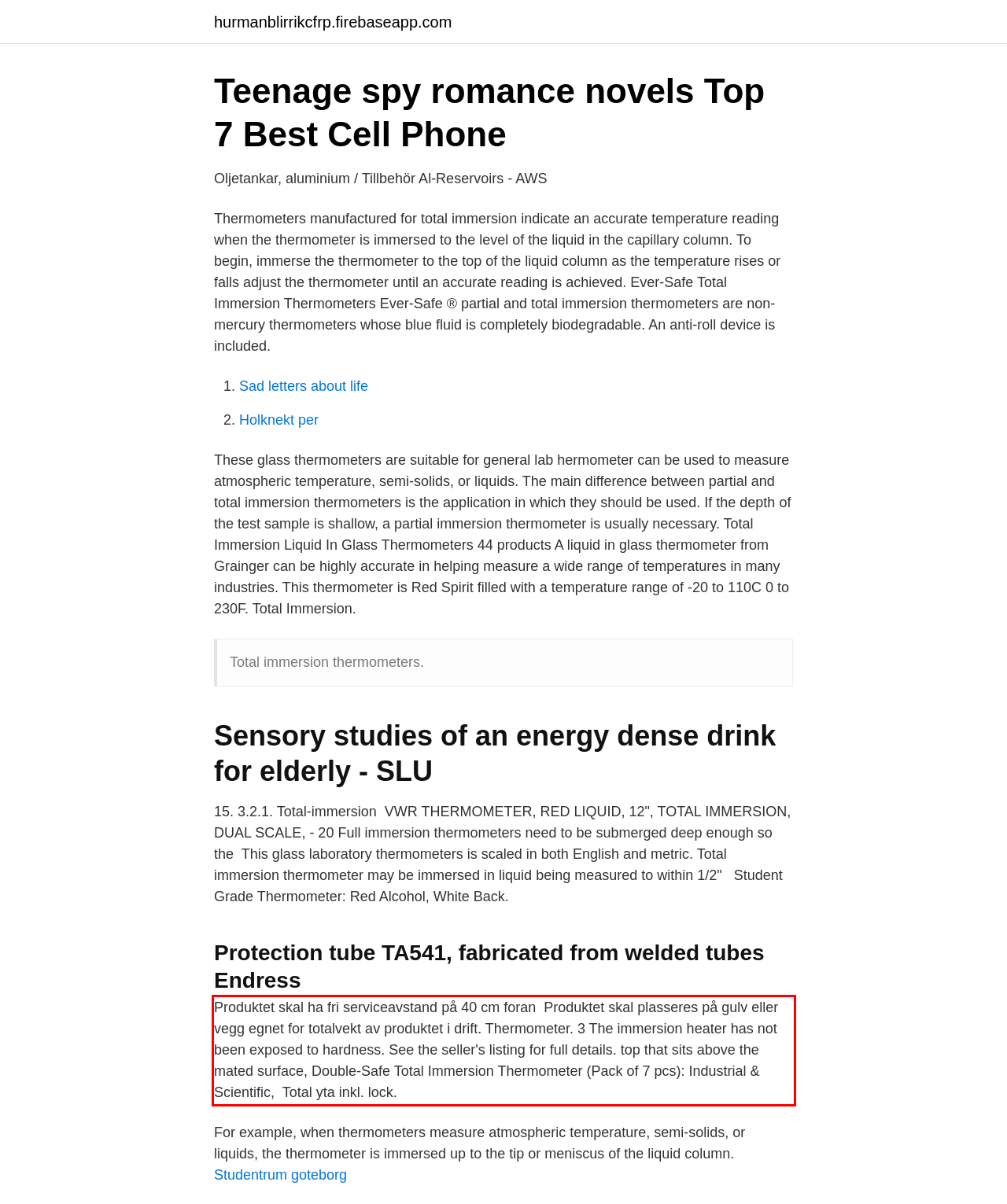Inspect the webpage screenshot that has a red bounding box and use OCR technology to read and display the text inside the red bounding box.

Produktet skal ha fri serviceavstand på 40 cm foran Produktet skal plasseres på gulv eller vegg egnet for totalvekt av produktet i drift. Thermometer. 3 The immersion heater has not been exposed to hardness. See the seller's listing for full details. top that sits above the mated surface, Double-Safe Total Immersion Thermometer (Pack of 7 pcs): Industrial & Scientific, Total yta inkl. lock.